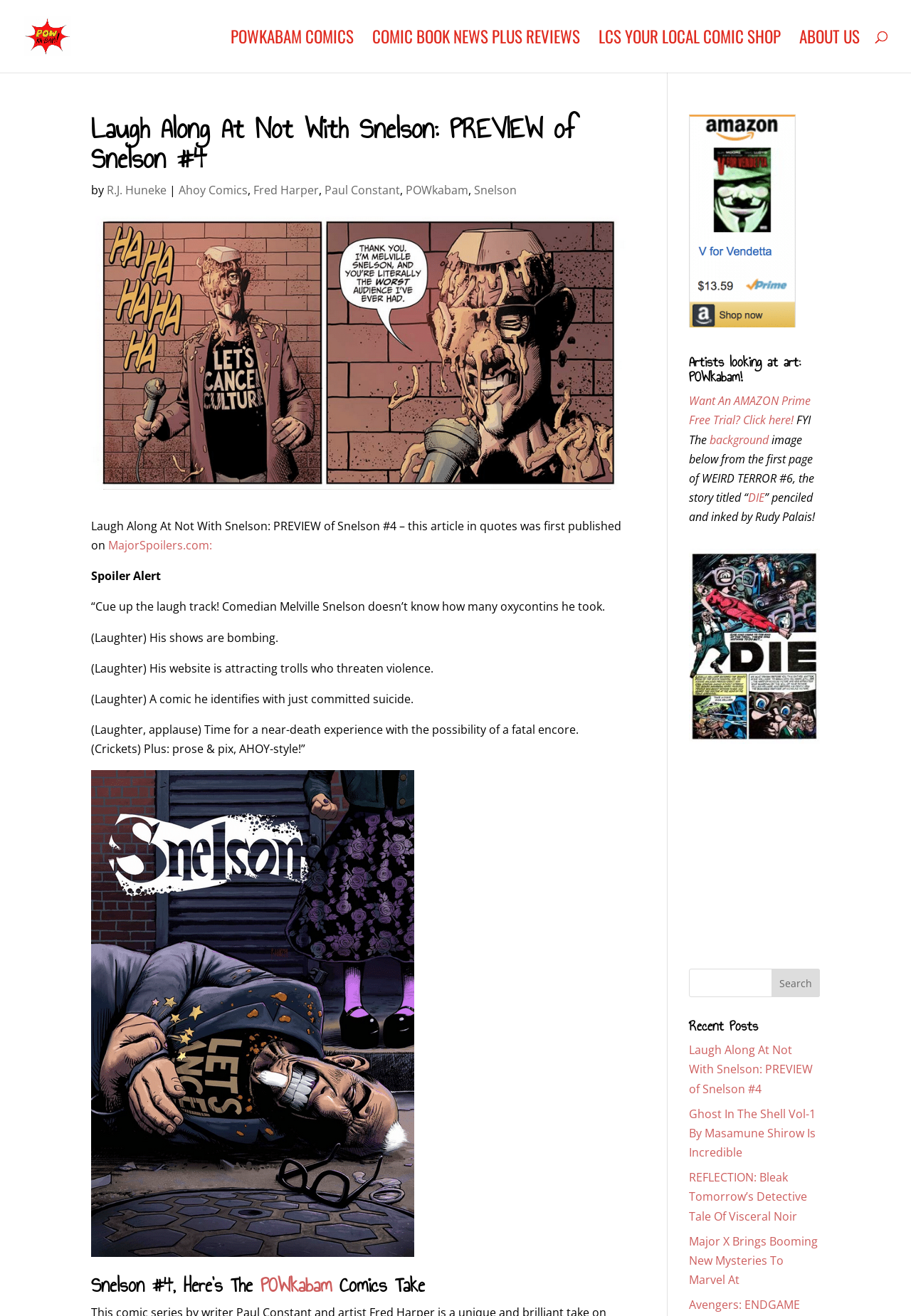Highlight the bounding box coordinates of the element you need to click to perform the following instruction: "Visit the website of MajorSpoilers.com."

[0.119, 0.408, 0.233, 0.42]